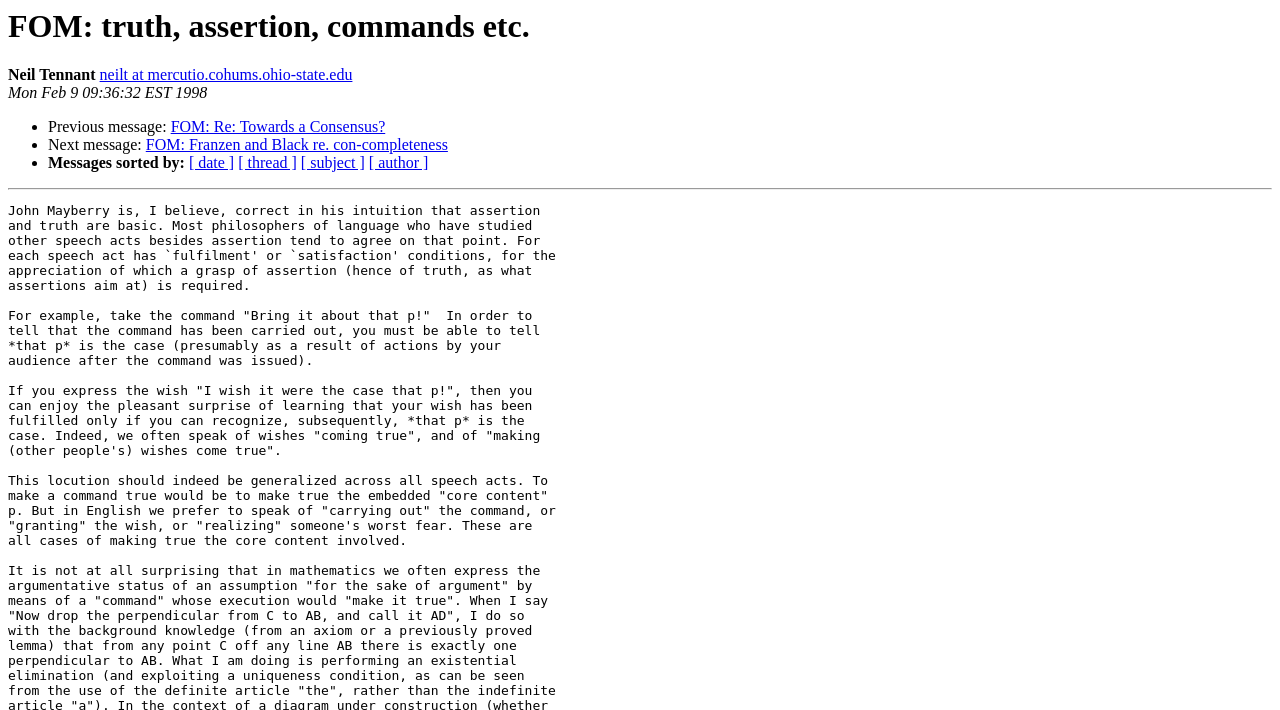Please reply to the following question using a single word or phrase: 
What are the options to sort messages by?

date, thread, subject, author